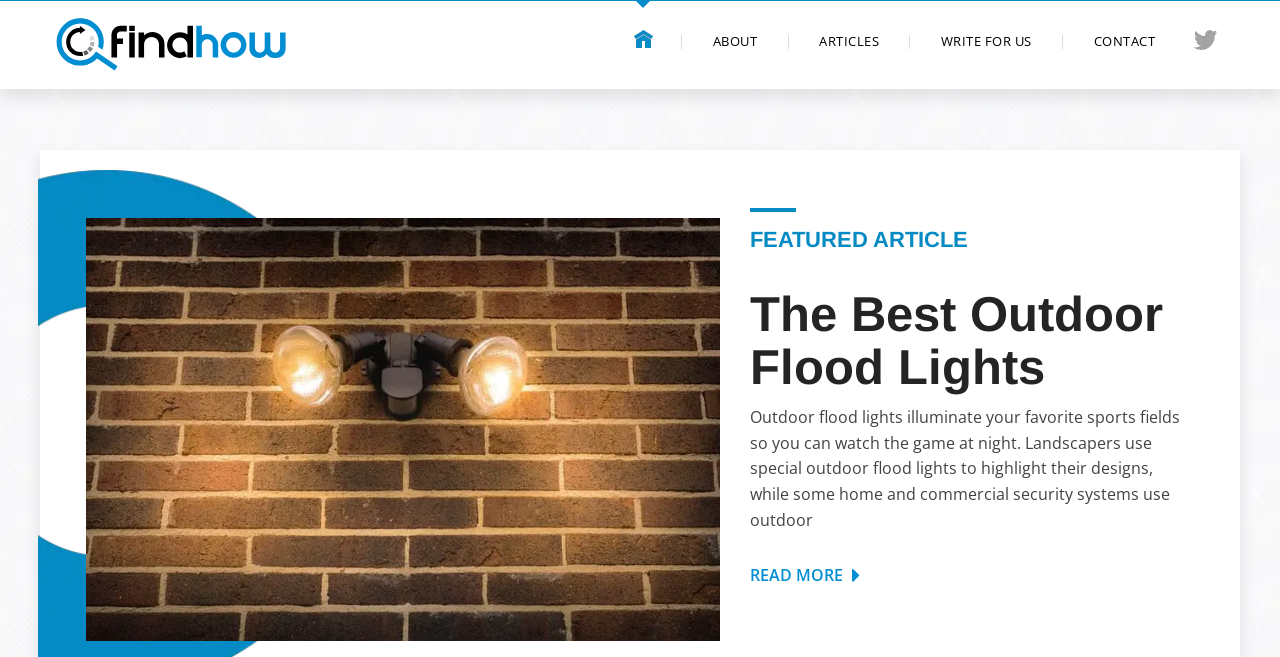Explain the contents of the webpage comprehensively.

The webpage is about learning and finding information on various topics. At the top left, there is a logo "FindHow" with an image, which is also a link. Below the logo, there is a navigation menu with links to "HOME", "ABOUT", "ARTICLES", "WRITE FOR US", and "CONTACT", arranged horizontally from left to right. 

On the top right, there is a link to "TWITTER". Below the navigation menu, there is a featured article section. The article is titled "The Best Outdoor Flood Lights" and has an image on the left side. The title is also a link. Below the title, there is a brief summary of the article, which discusses the use of outdoor flood lights for sports, landscaping, and security. At the bottom of the summary, there is a "READ MORE" link.